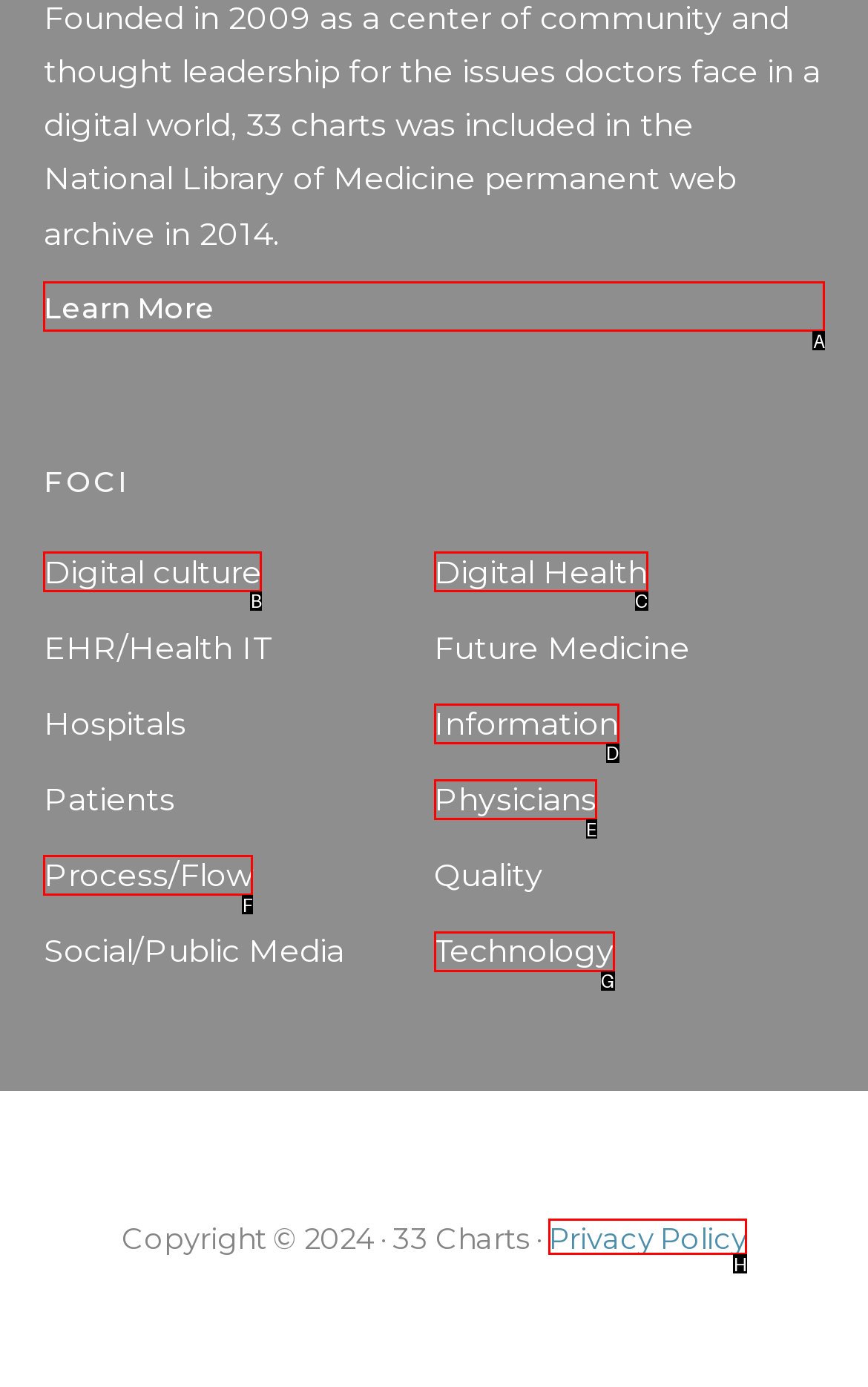Which option should be clicked to complete this task: Learn more about FOCI
Reply with the letter of the correct choice from the given choices.

A